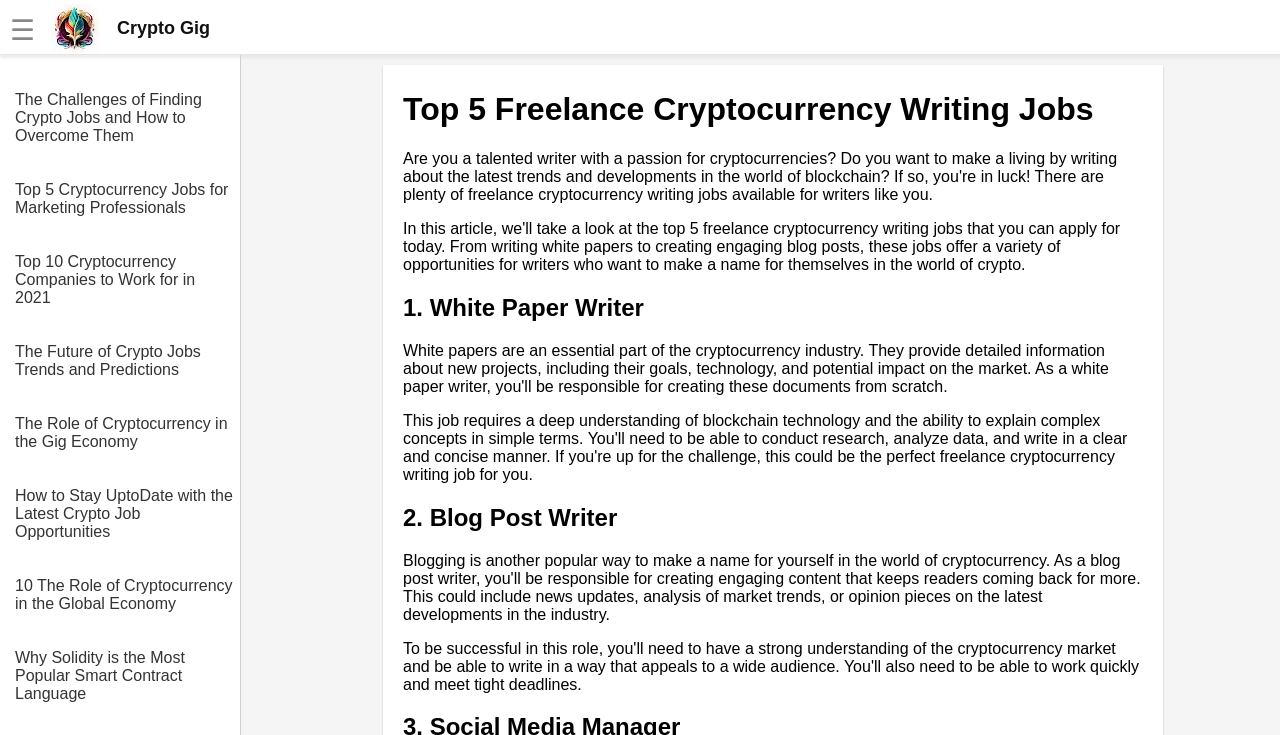Please specify the bounding box coordinates of the clickable section necessary to execute the following command: "Explore the top 5 cryptocurrency writing jobs".

[0.315, 0.124, 0.893, 0.175]